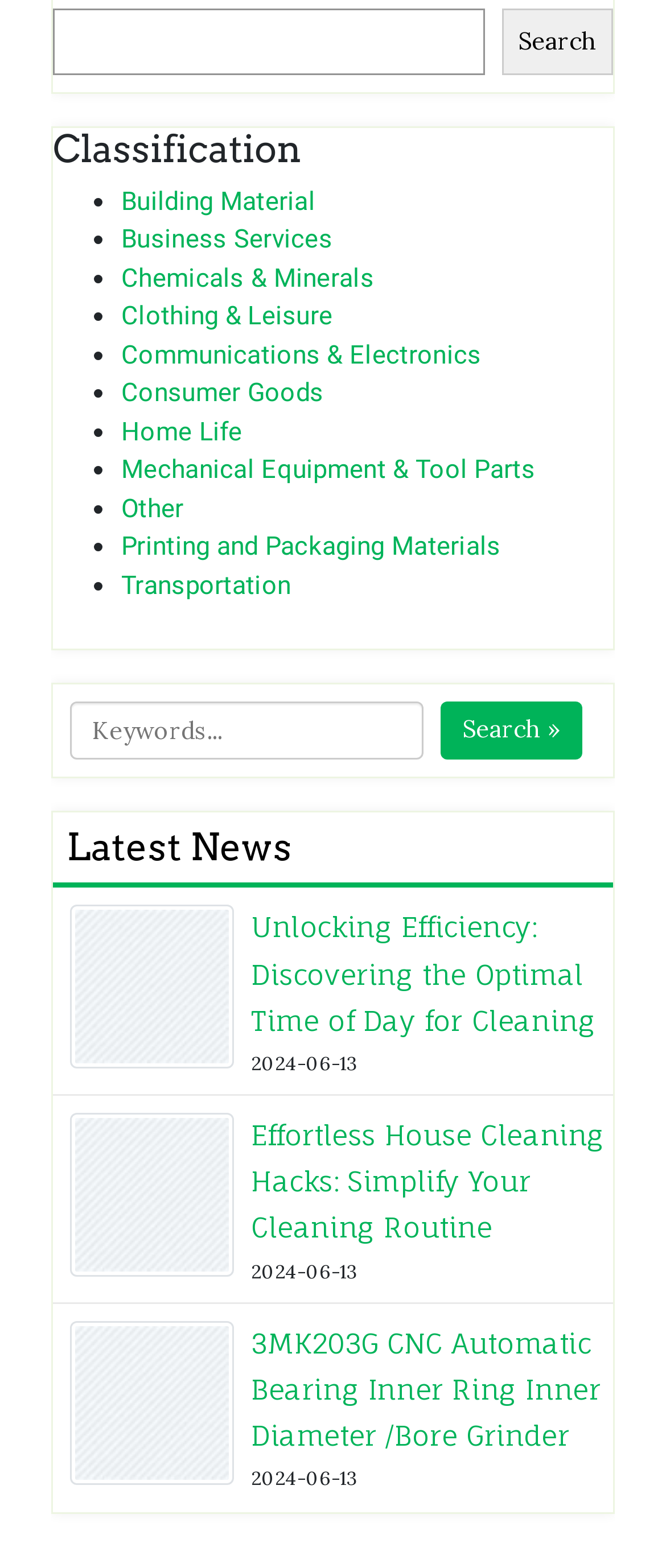Refer to the screenshot and give an in-depth answer to this question: What is the topic of the latest news article?

The latest news article on the webpage appears to be related to cleaning, as the title 'Unlocking Efficiency: Discovering the Optimal Time of Day for Cleaning' suggests. The article is dated 2024-06-13 and is accompanied by an image.